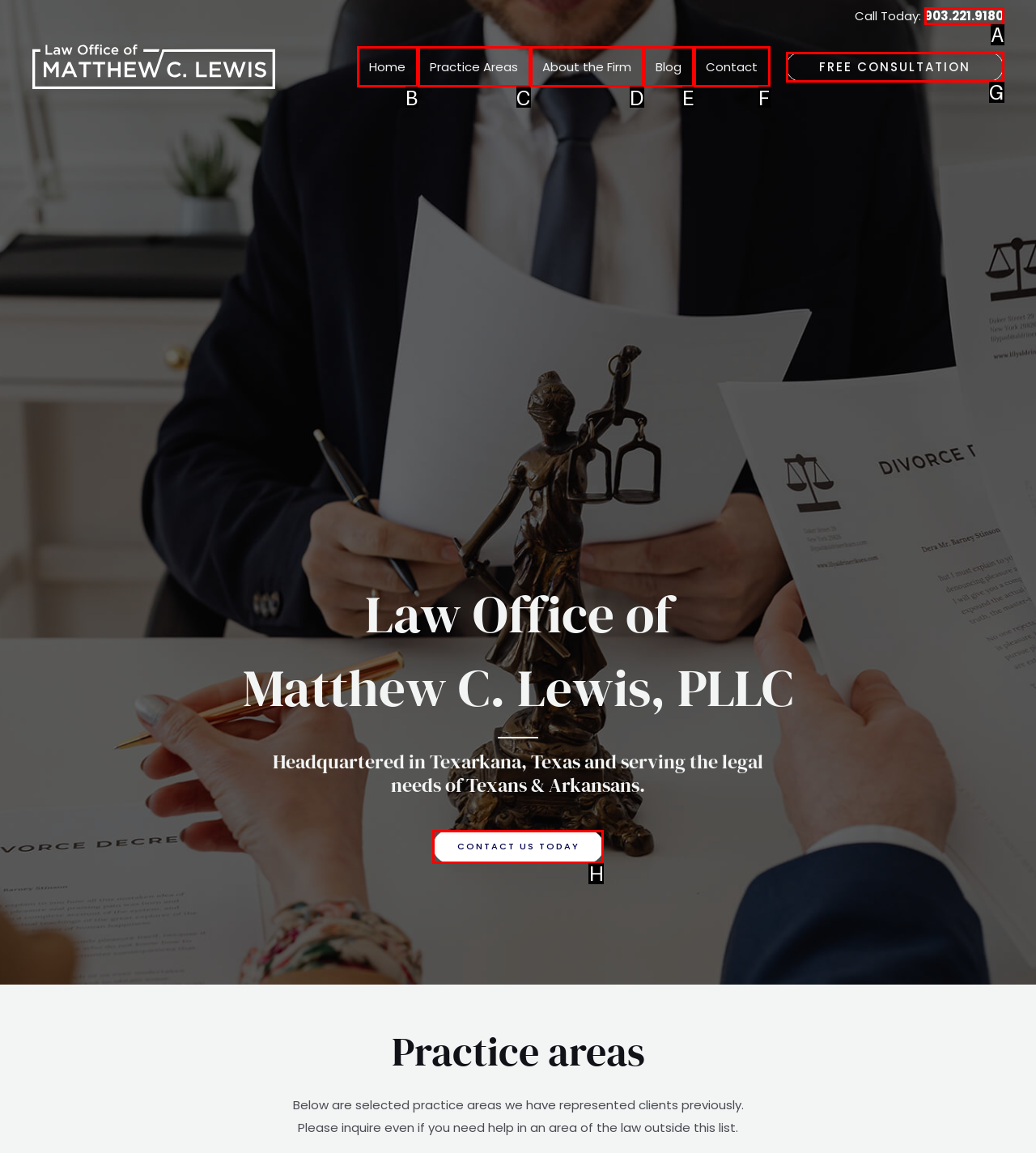Choose the letter that best represents the description: About the Firm. Provide the letter as your response.

D